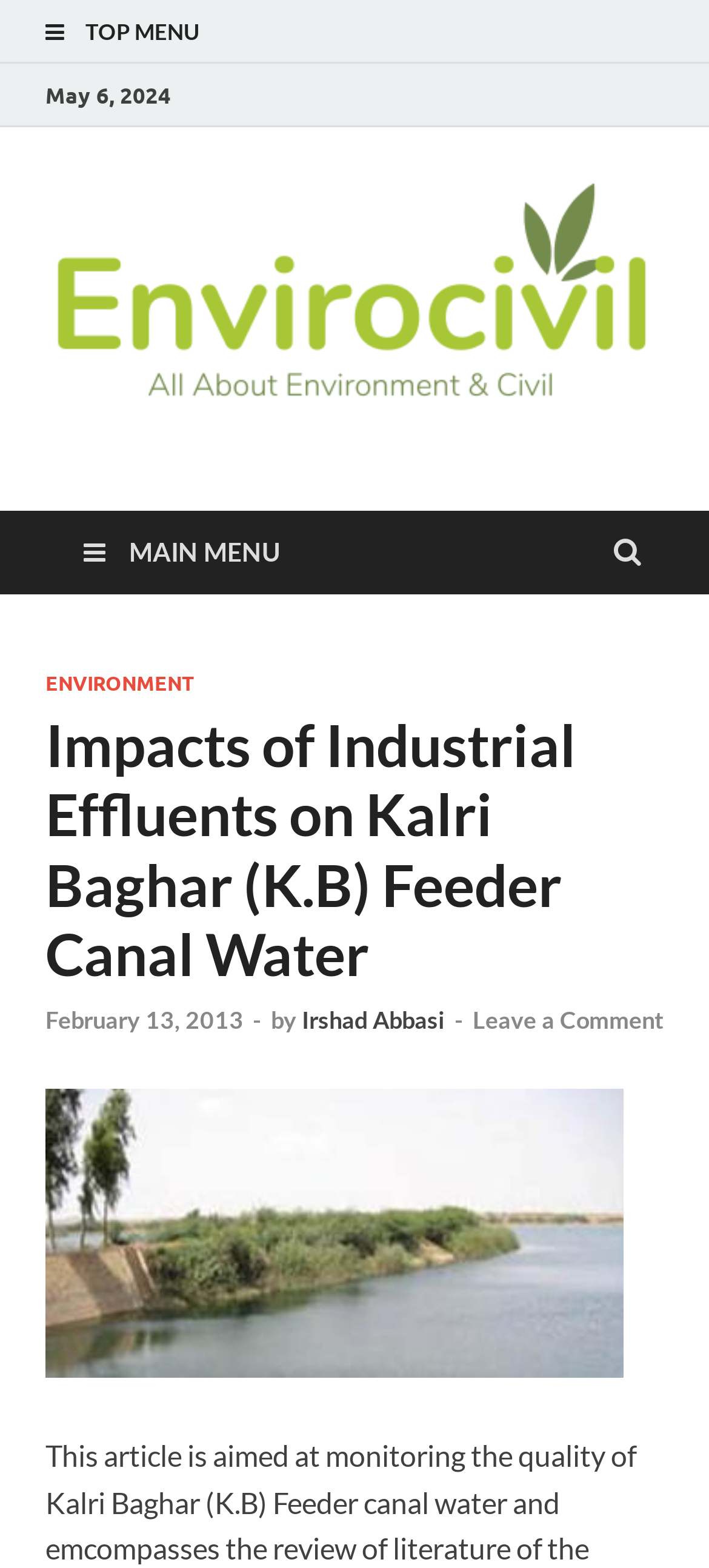Offer a detailed explanation of the webpage layout and contents.

The webpage is an article titled "Impacts of Industrial Effluents on Kalri Baghar (K.B) Feeder Canal Water". At the top, there is a menu bar with a "TOP MENU" link on the left and a logo of "Envirocivil.com" on the right, accompanied by a link to the website and an image of the logo. Below the menu bar, there is a date "May 6, 2024" on the left and another link to "Envirocivil.com" on the right, with a subtitle "Environmental N Civil News" next to it.

The main content of the article is divided into sections. On the left, there is a "MAIN MENU" link, which expands to a menu with links to different categories, including "ENVIRONMENT". The title of the article "Impacts of Industrial Effluents on Kalri Baghar (K.B) Feeder Canal Water" is a heading that spans the entire width of the page. Below the title, there is a link to the publication date "February 13, 2013", followed by a hyphen and the author's name "Irshad Abbasi". On the right side of the publication date, there is a link to "Leave a Comment".

Further down the page, there is a section related to the article's topic, "Kalri Baghar (K.B) Feeder Canal Water", which includes an image and a link to the topic. The image is positioned below the article title and spans about half of the page's width.